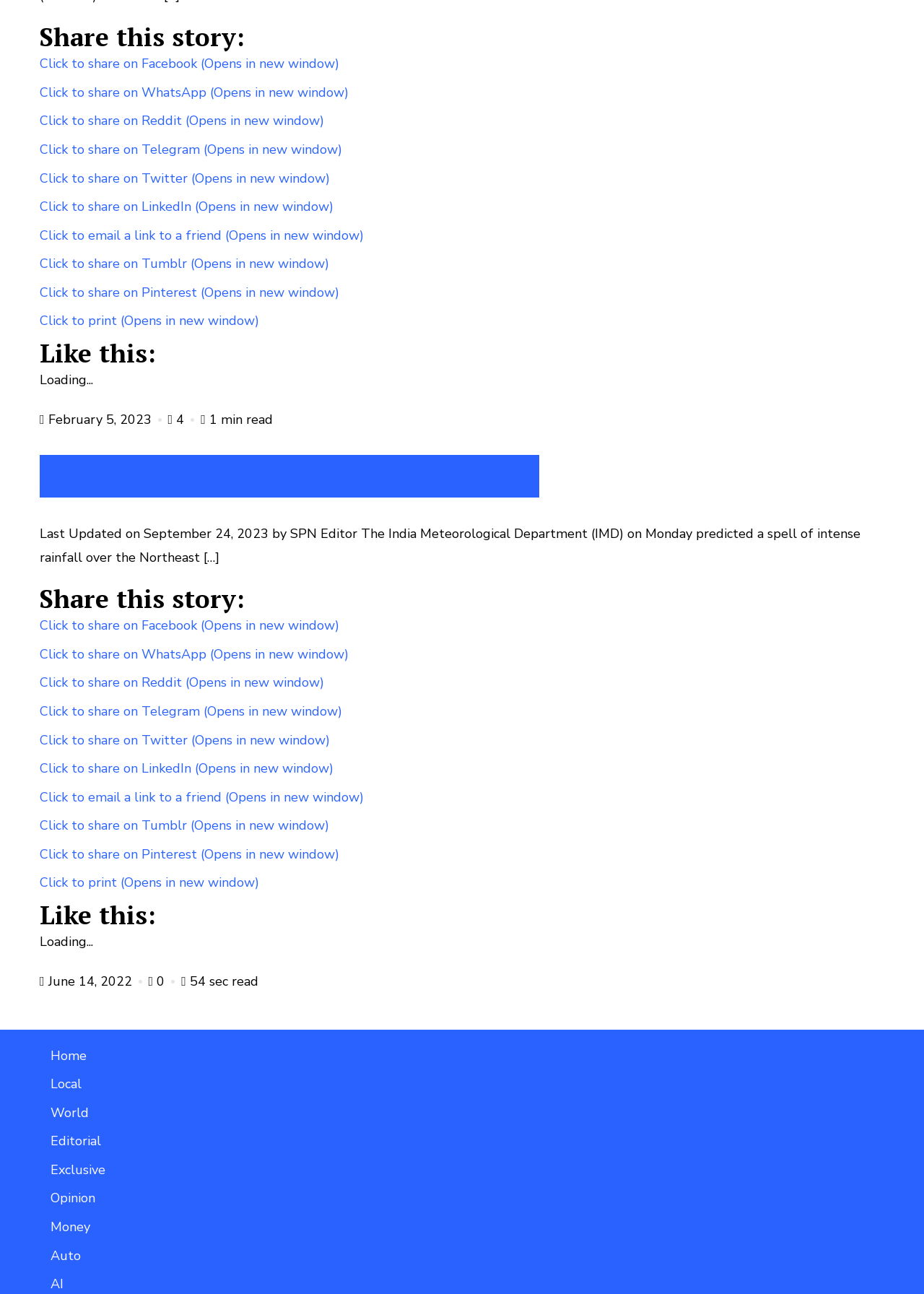Provide the bounding box coordinates of the section that needs to be clicked to accomplish the following instruction: "View the article published on February 5, 2023."

[0.043, 0.318, 0.178, 0.331]